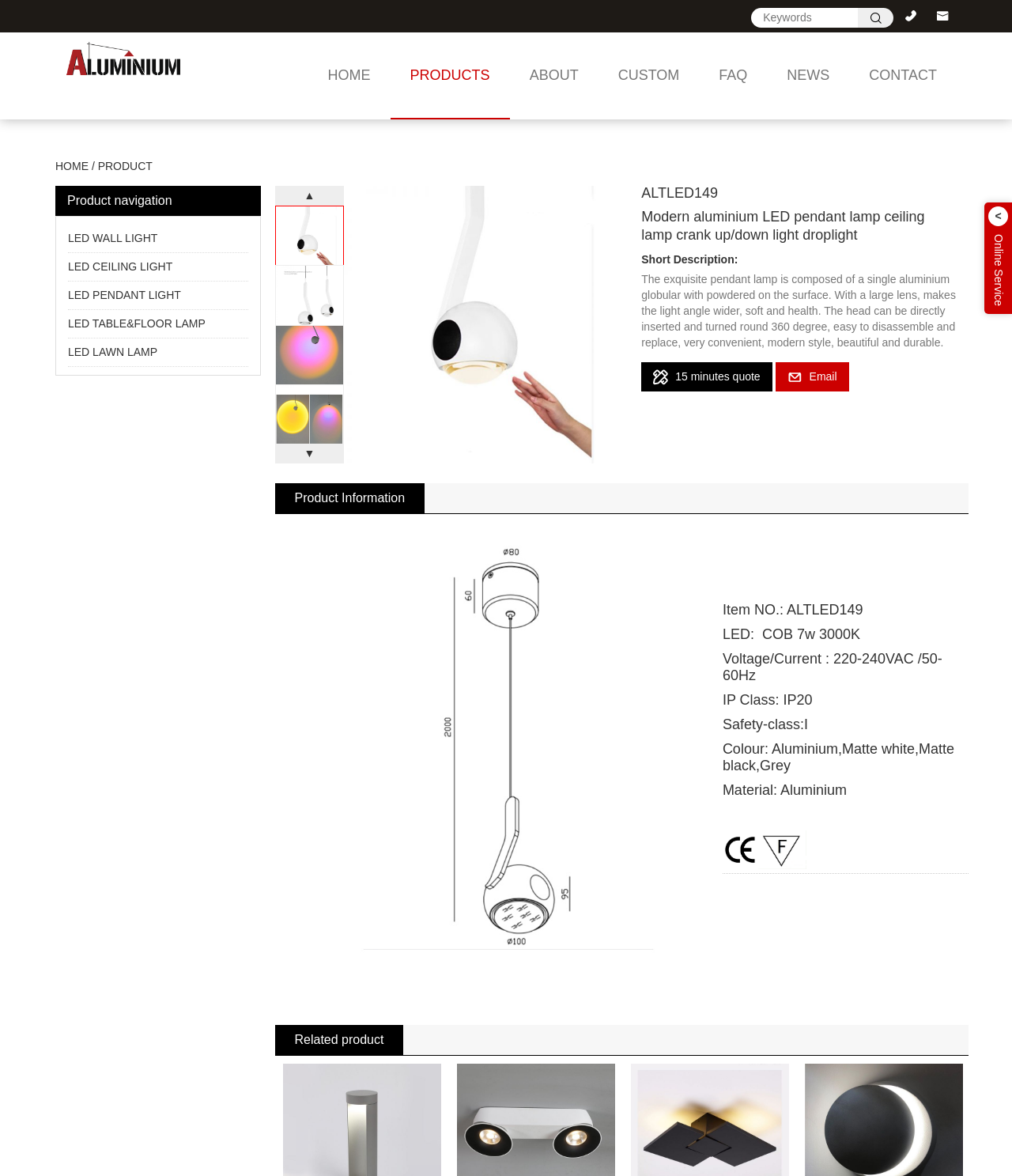For the element described, predict the bounding box coordinates as (top-left x, top-left y, bottom-right x, bottom-right y). All values should be between 0 and 1. Element description: title="Aluminium Luminaires MFG LTD."

[0.043, 0.028, 0.25, 0.102]